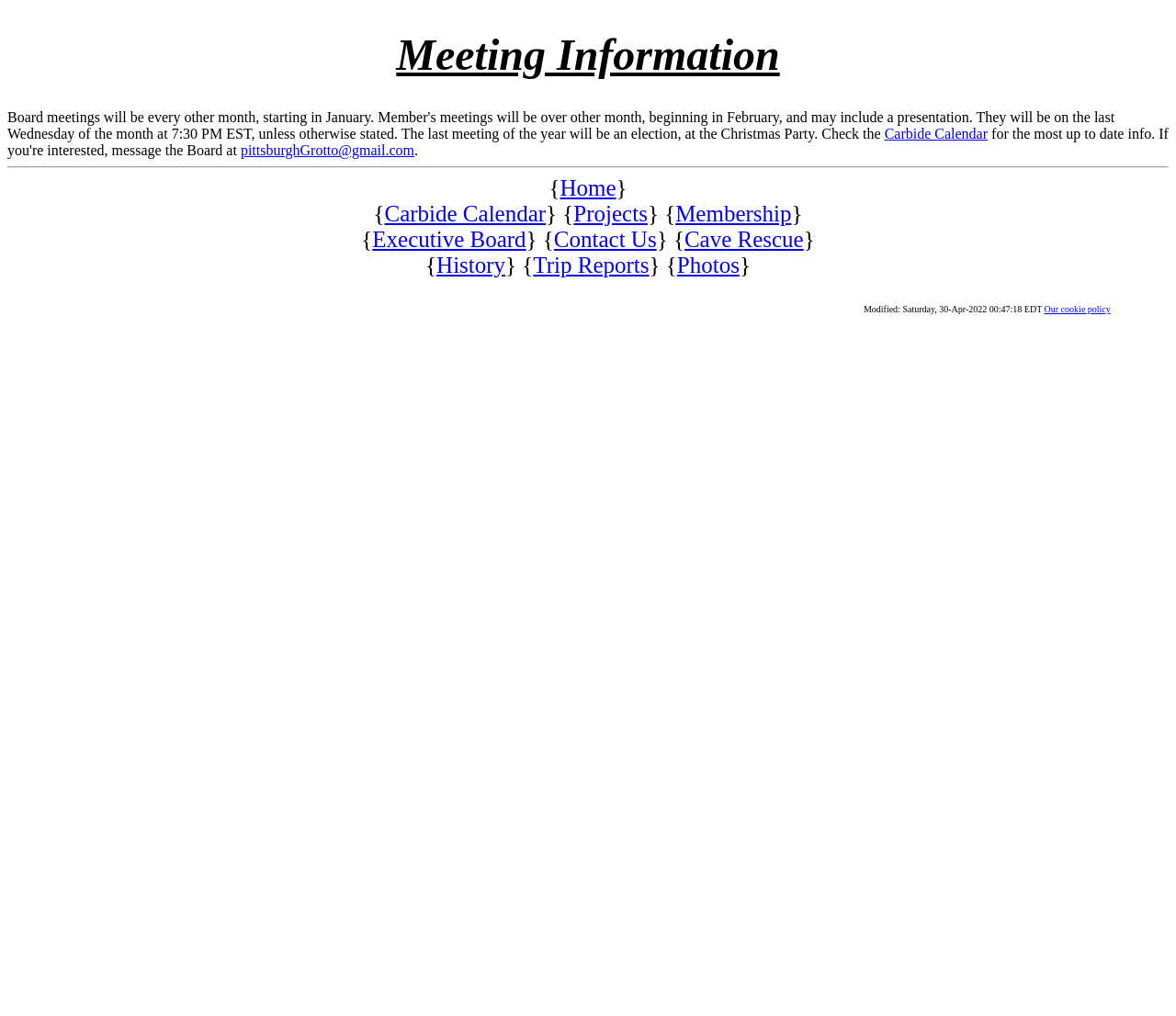Identify the bounding box coordinates of the part that should be clicked to carry out this instruction: "Learn about cave rescue".

[0.582, 0.224, 0.683, 0.248]